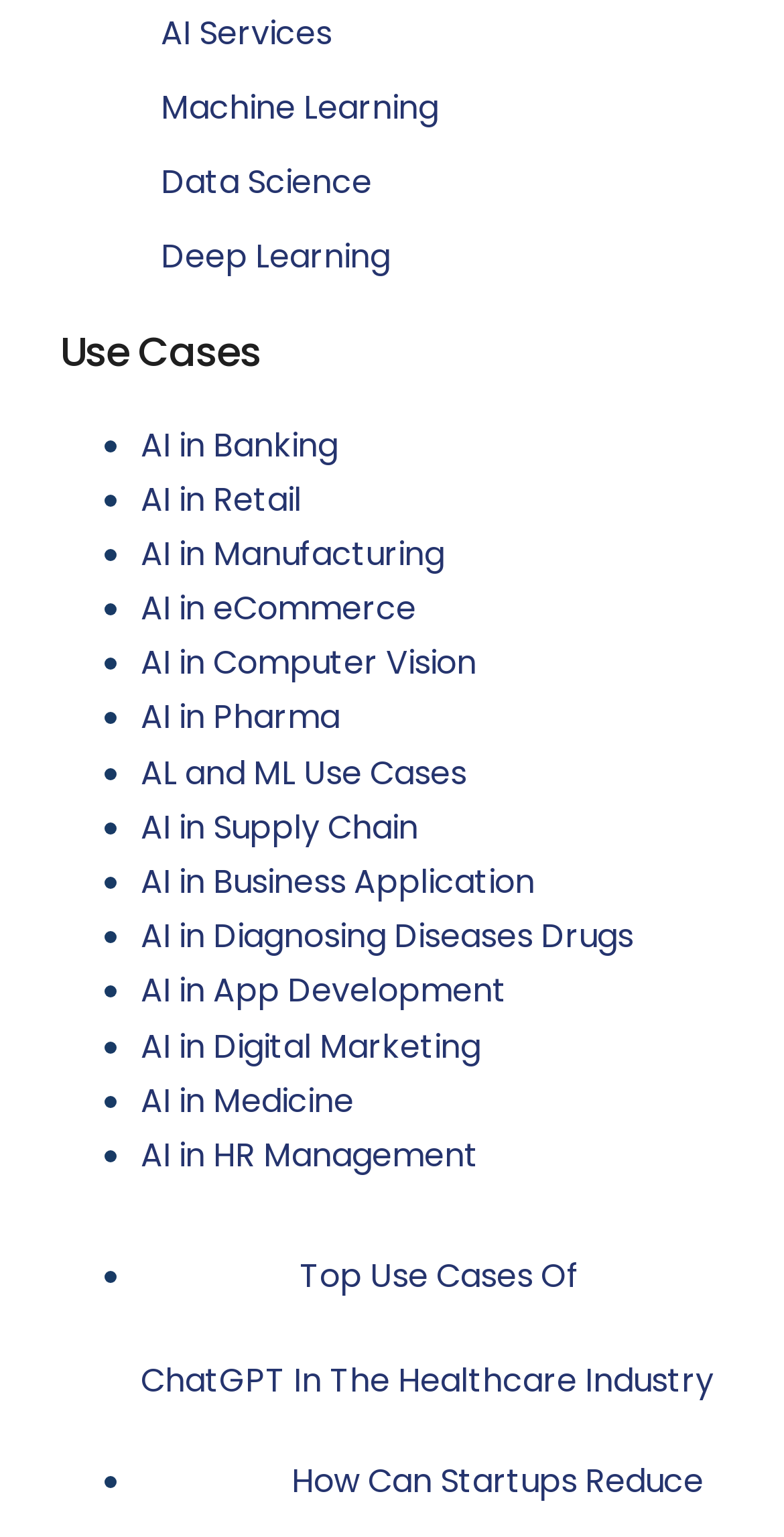Kindly determine the bounding box coordinates for the clickable area to achieve the given instruction: "Explore AI in Banking".

[0.179, 0.274, 0.431, 0.304]